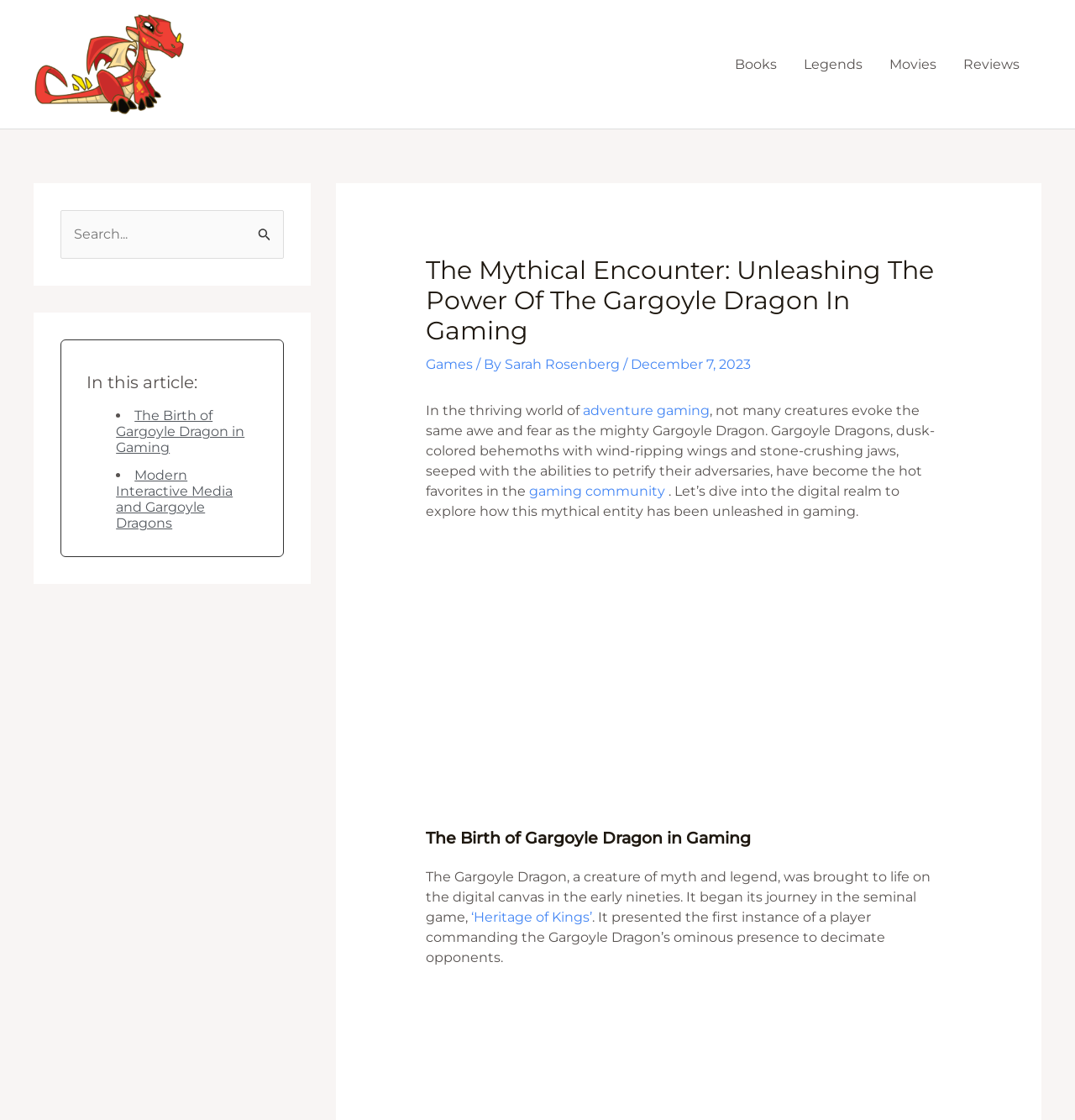What is the name of the university?
Look at the screenshot and give a one-word or phrase answer.

Dragon University